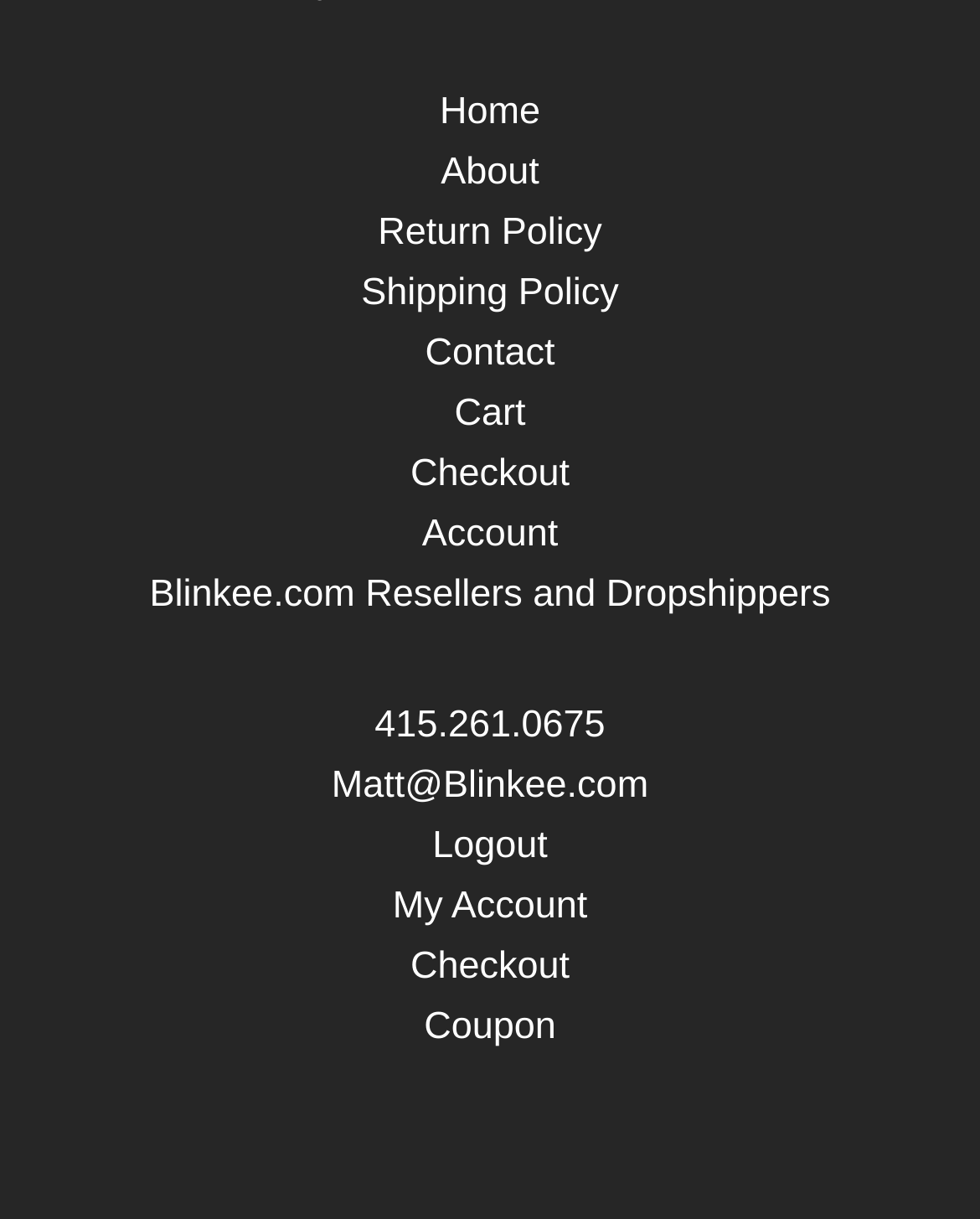Provide your answer in one word or a succinct phrase for the question: 
What is the first link on the top navigation bar?

Home